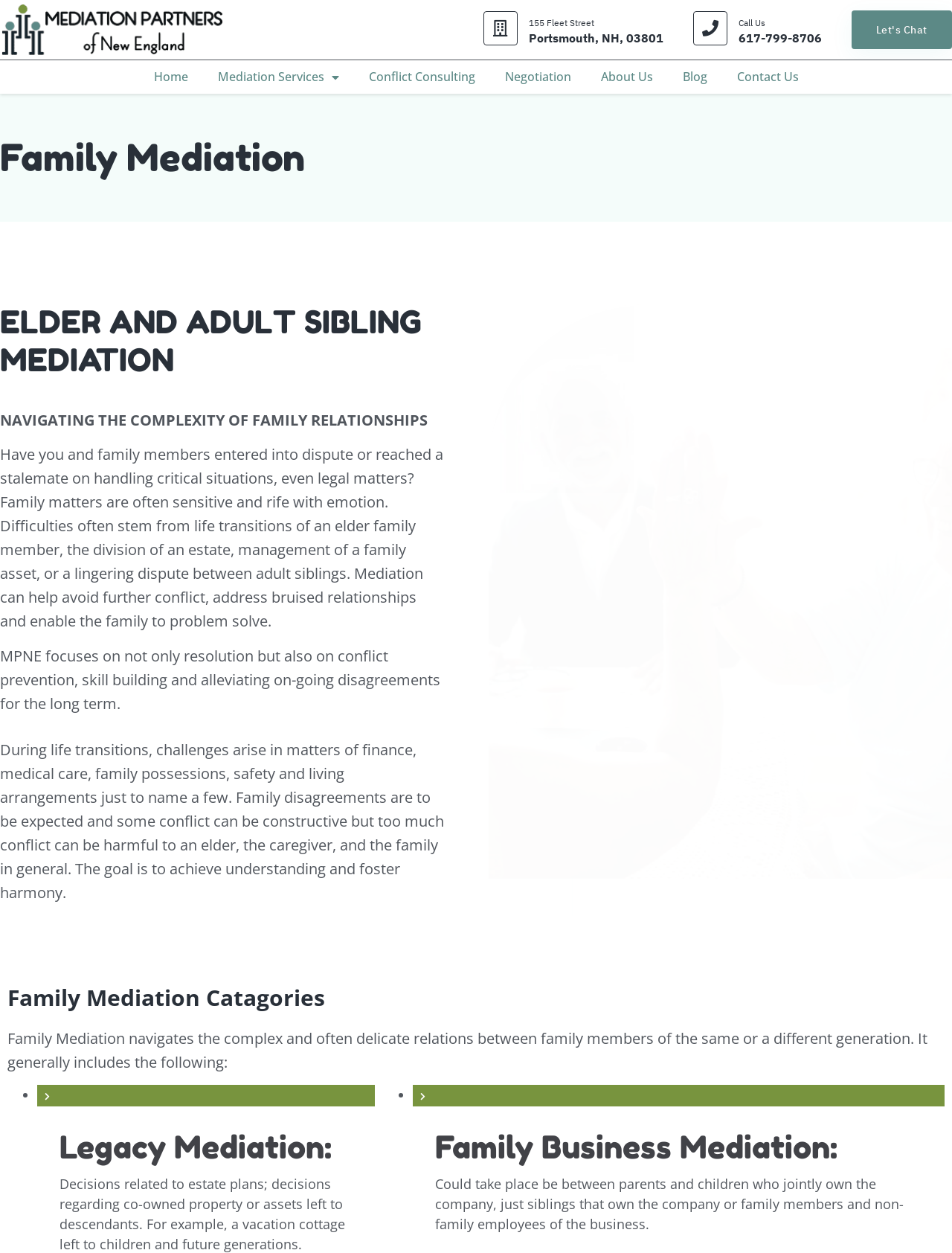Calculate the bounding box coordinates of the UI element given the description: "Let's Chat".

[0.895, 0.008, 1.0, 0.039]